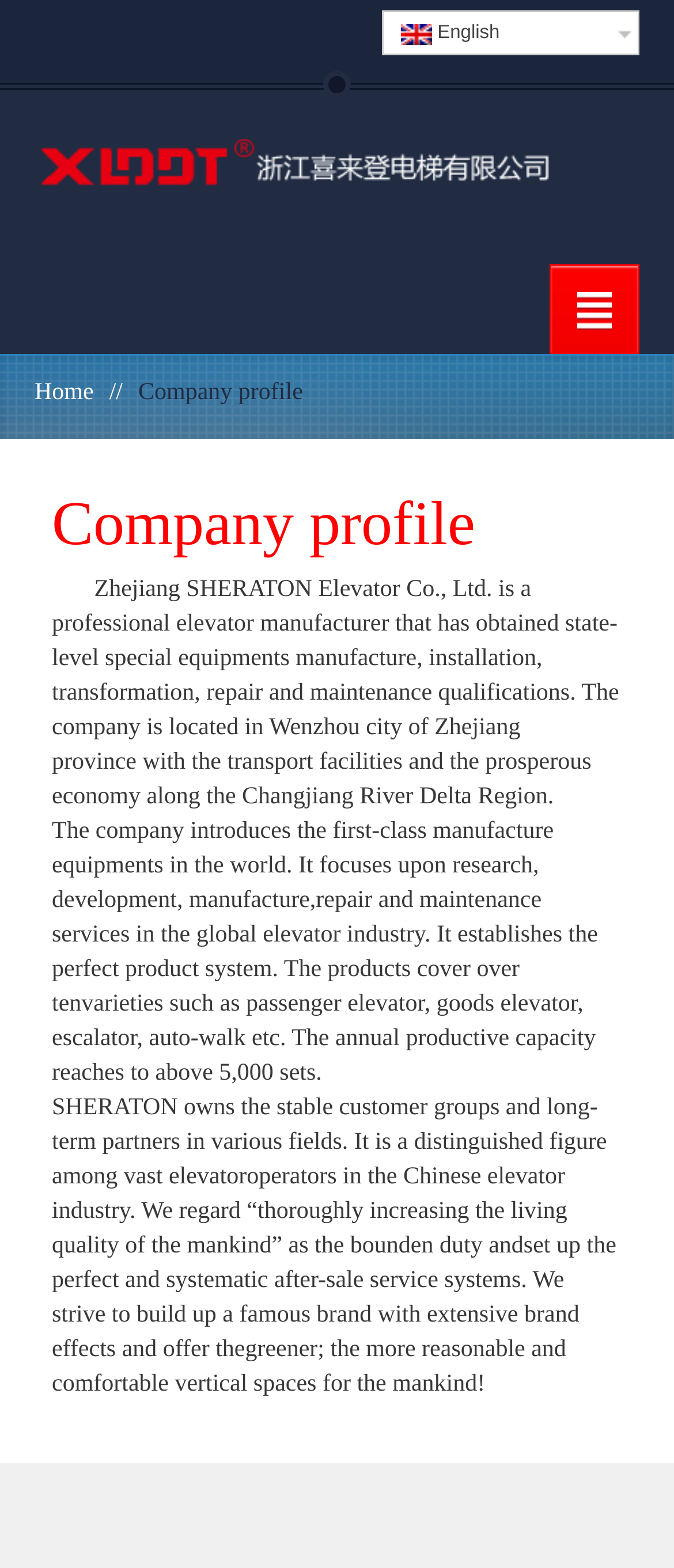What is the company's focus?
Answer the question with a detailed and thorough explanation.

I found the company's focus by reading the second paragraph of the company profile, which mentions that the company 'focuses upon research, development, manufacture, repair and maintenance services in the global elevator industry'.